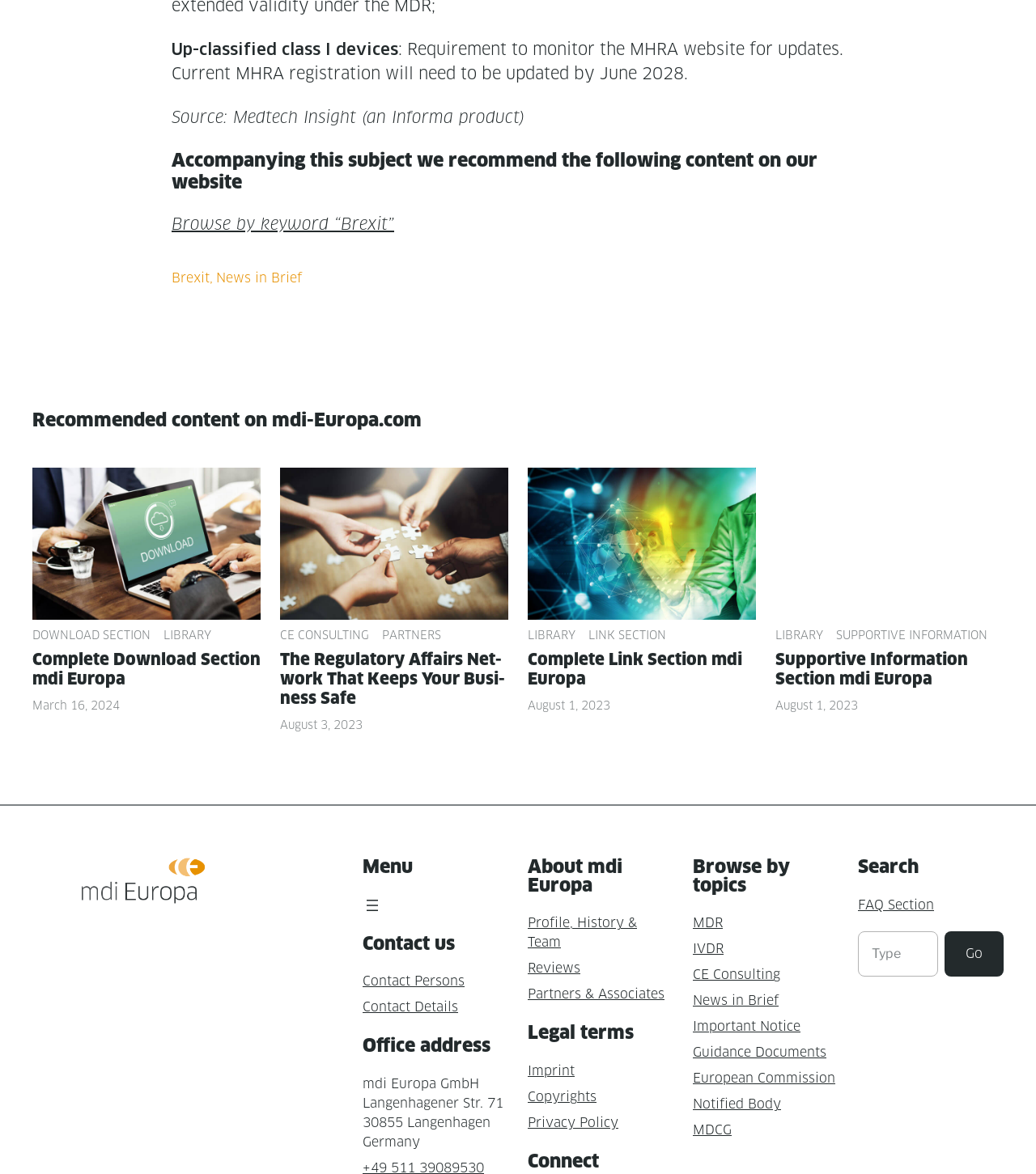What is the name of the company mentioned in the logo? Using the information from the screenshot, answer with a single word or phrase.

mdi Europa